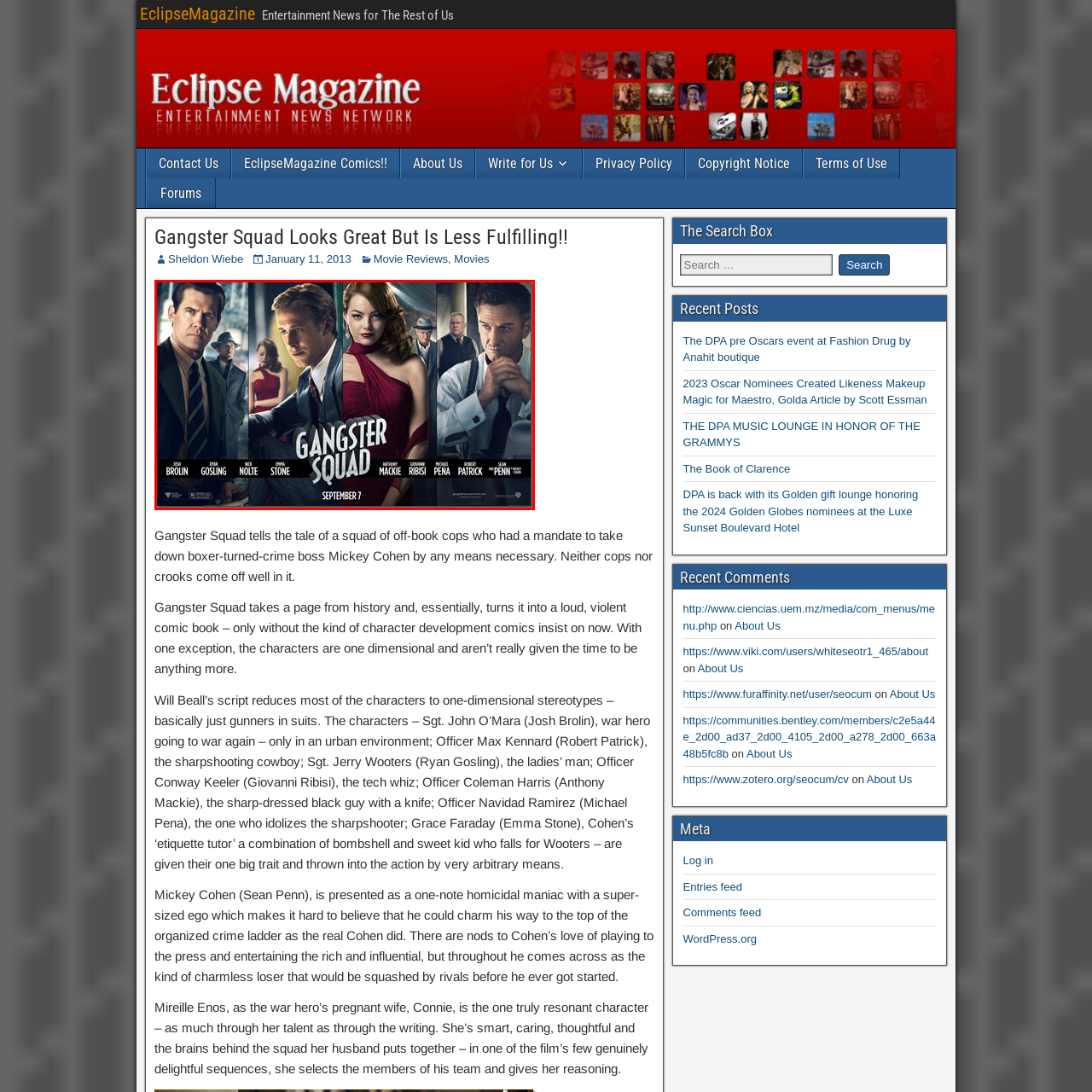What is the release date of the movie? Observe the image within the red bounding box and give a one-word or short-phrase answer.

September 7